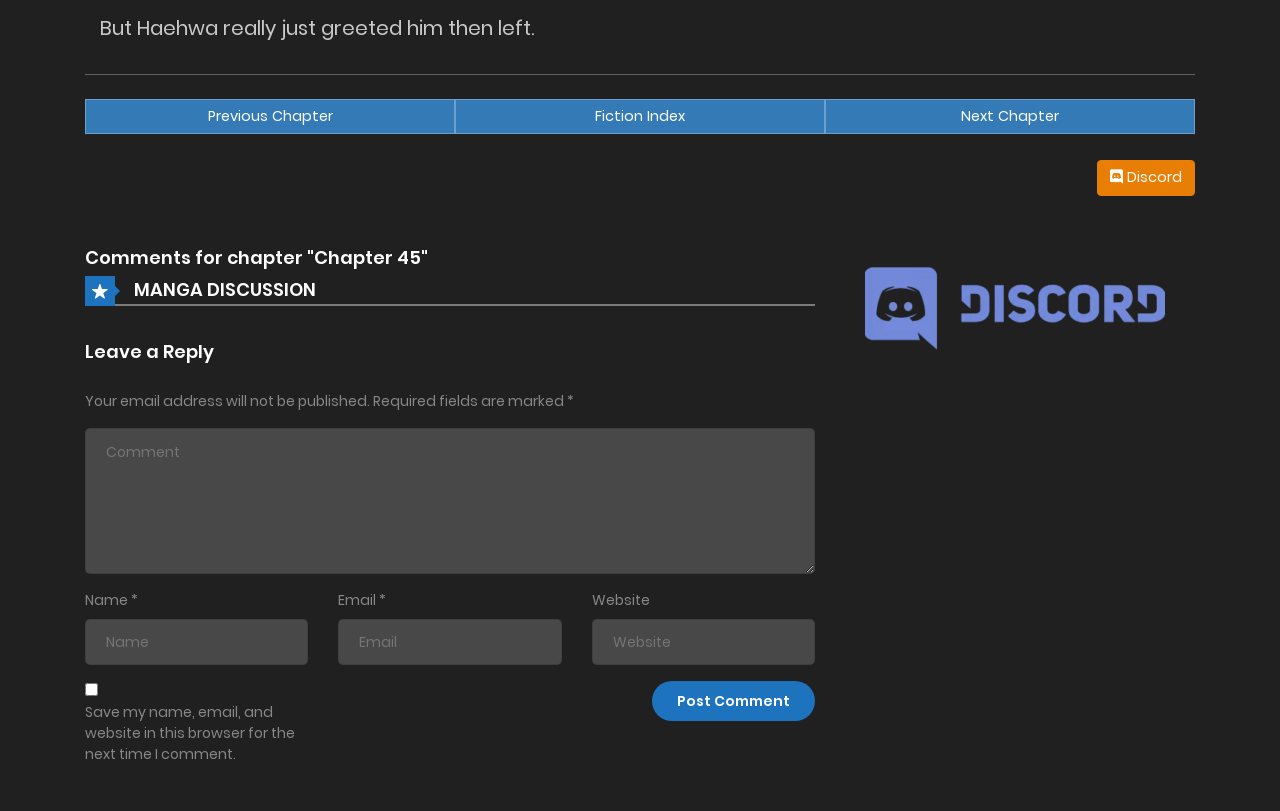Provide a short, one-word or phrase answer to the question below:
What is the purpose of the checkbox?

Save comment information